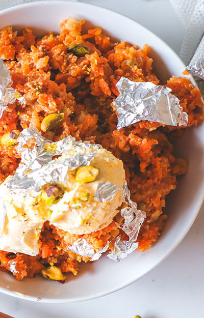Give a detailed account of the contents of the image.

This image showcases a delectable serving of Gajar Halwa, a beloved Pakistani dessert also known as carrot pudding. The dish is vibrantly colored with cooked grated carrots, enriched with creamy milk, and garnished with crunchy pistachios and delicate edible silver foil. A generous scoop of smooth, creamy ice cream rests atop the warm halwa, enhancing its rich flavor. Gajar Halwa is especially popular during the winter months and is often enjoyed during festive occasions. This dessert exemplifies the sweet richness of Pakistani cuisine and promises a delightful treat for any dessert lover.